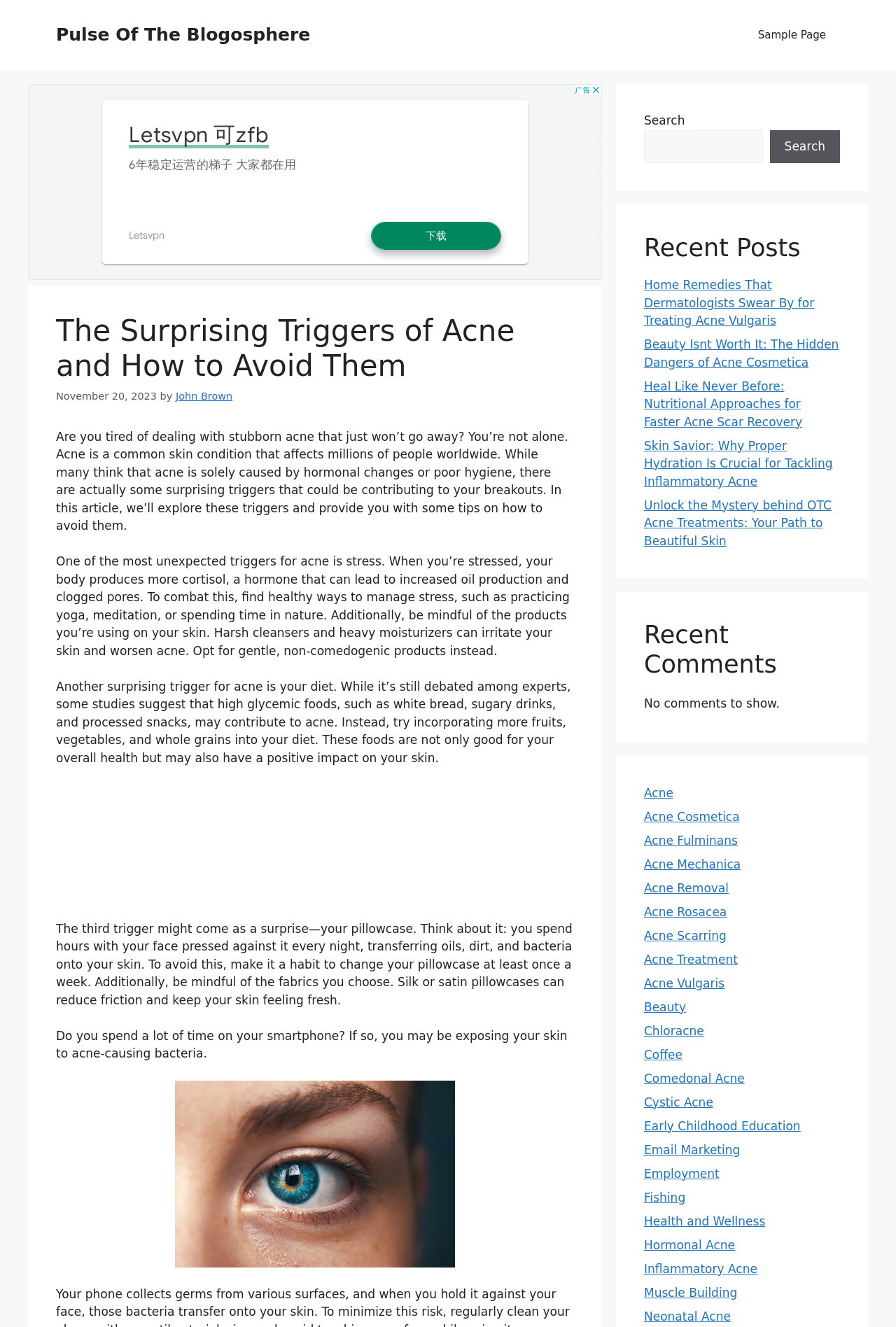Determine the bounding box coordinates for the clickable element to execute this instruction: "View the recent posts". Provide the coordinates as four float numbers between 0 and 1, i.e., [left, top, right, bottom].

[0.719, 0.176, 0.938, 0.198]